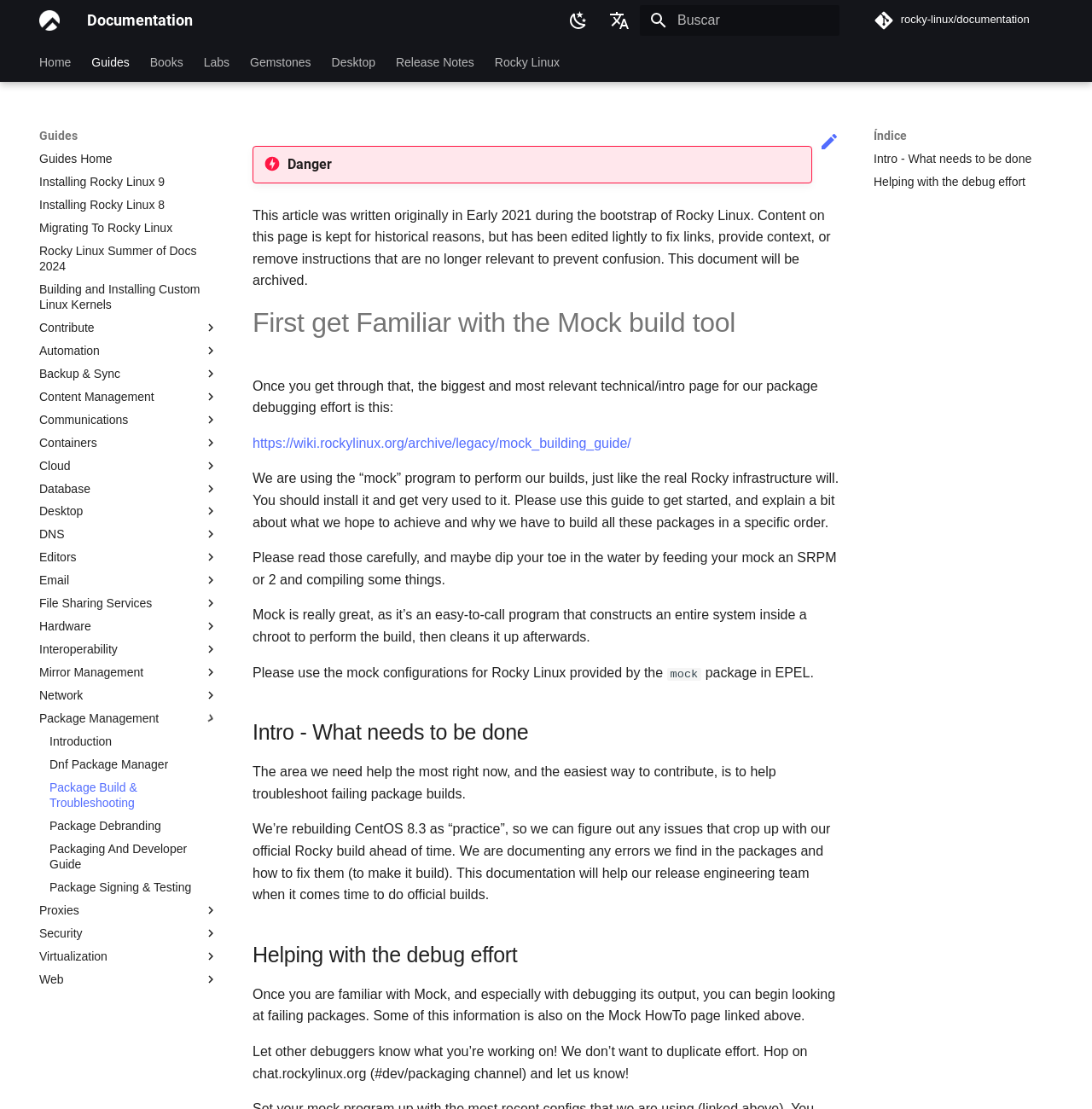Determine the bounding box coordinates of the section to be clicked to follow the instruction: "Go to Guides". The coordinates should be given as four float numbers between 0 and 1, formatted as [left, top, right, bottom].

[0.084, 0.049, 0.119, 0.063]